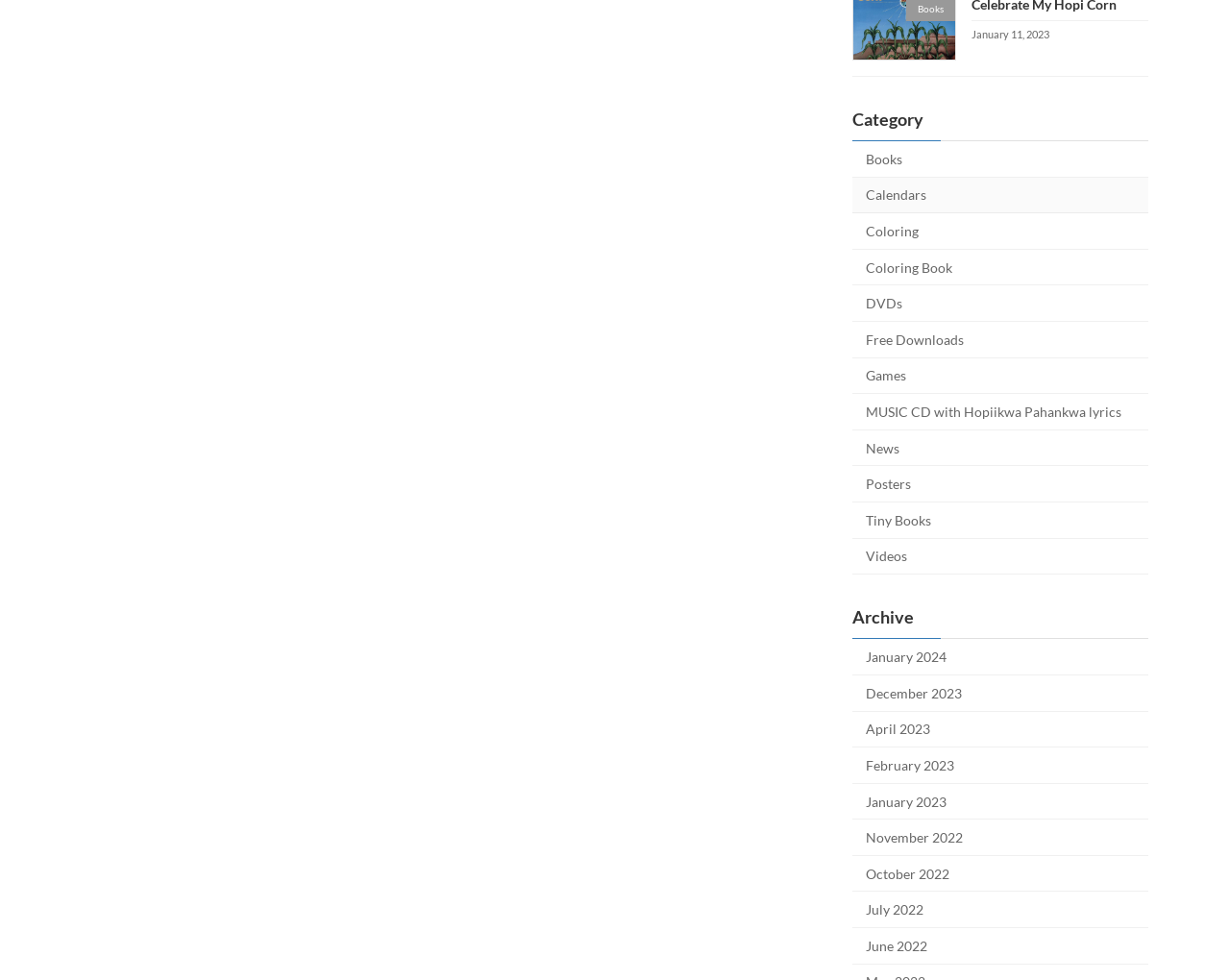Pinpoint the bounding box coordinates of the element that must be clicked to accomplish the following instruction: "Click on the 'Books' category". The coordinates should be in the format of four float numbers between 0 and 1, i.e., [left, top, right, bottom].

[0.693, 0.144, 0.934, 0.181]